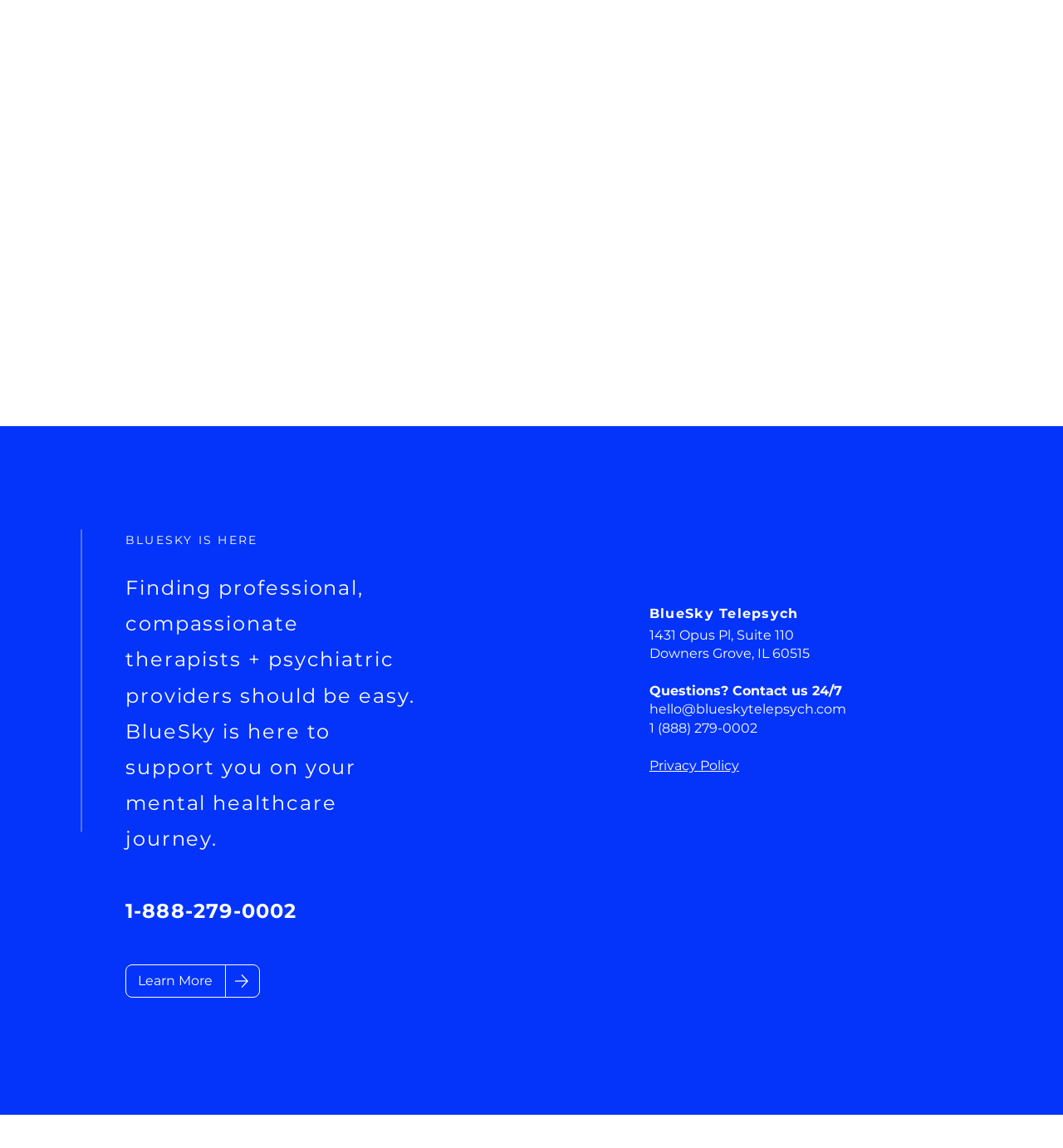Identify the bounding box of the UI element that matches this description: "contact pizMO".

None